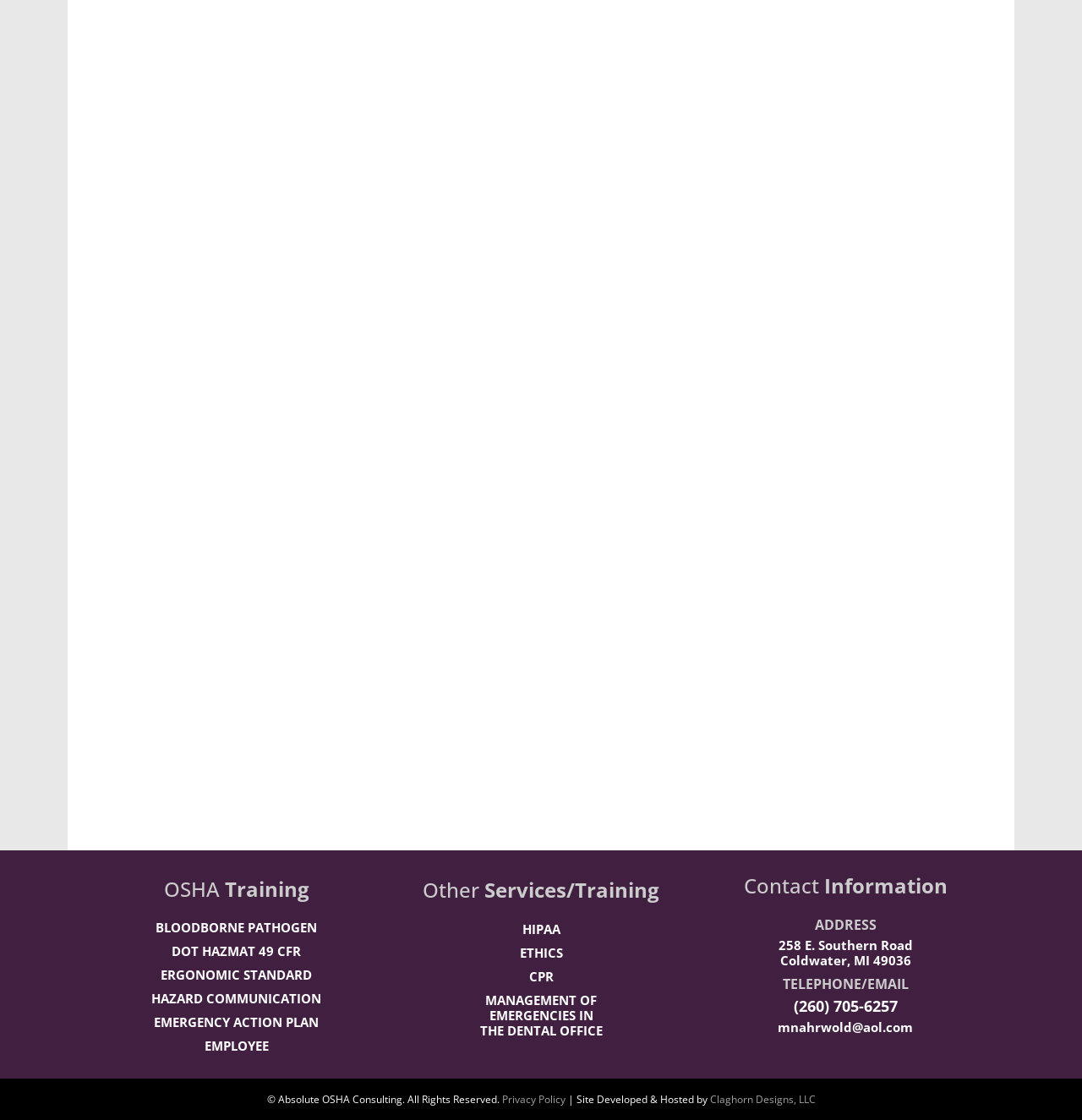Find the bounding box coordinates of the element to click in order to complete the given instruction: "Click on Privacy Policy."

[0.464, 0.975, 0.522, 0.988]